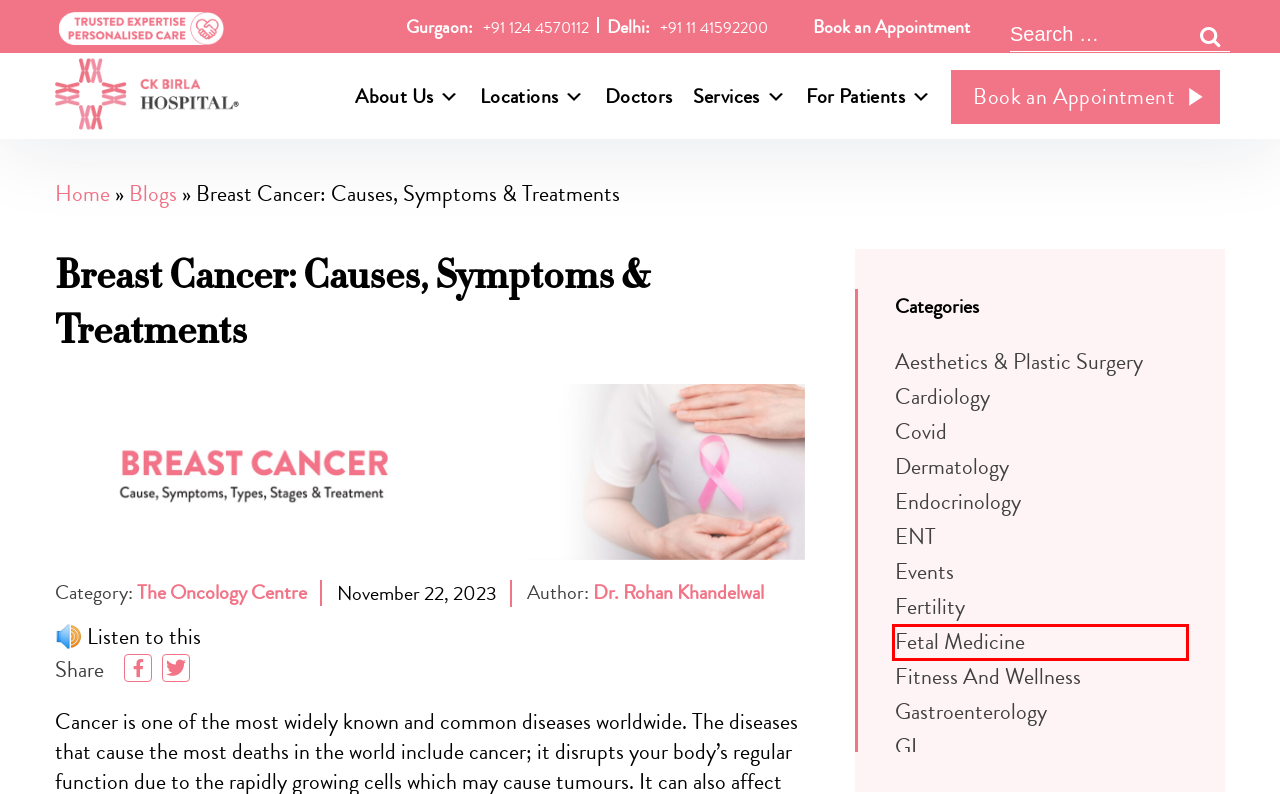Review the screenshot of a webpage containing a red bounding box around an element. Select the description that best matches the new webpage after clicking the highlighted element. The options are:
A. Dermatology Archives - CK Birla Hospital
B. Best Multi Speciality Hospital in Delhi NCR | CK Birla Hospital Near Me
C. Fertility Blogs | CK Birla Hospital
D. ENT Archives - CK Birla Hospital
E. Fetal Medicine Blog | CK Birla Hospital
F. Book an Appointment | Online Doctor Appointment at CK Birla Hospital
G. Gastroenterology Blogs | CK Birla Hospital
H. Events Archives - CK Birla Hospital

E